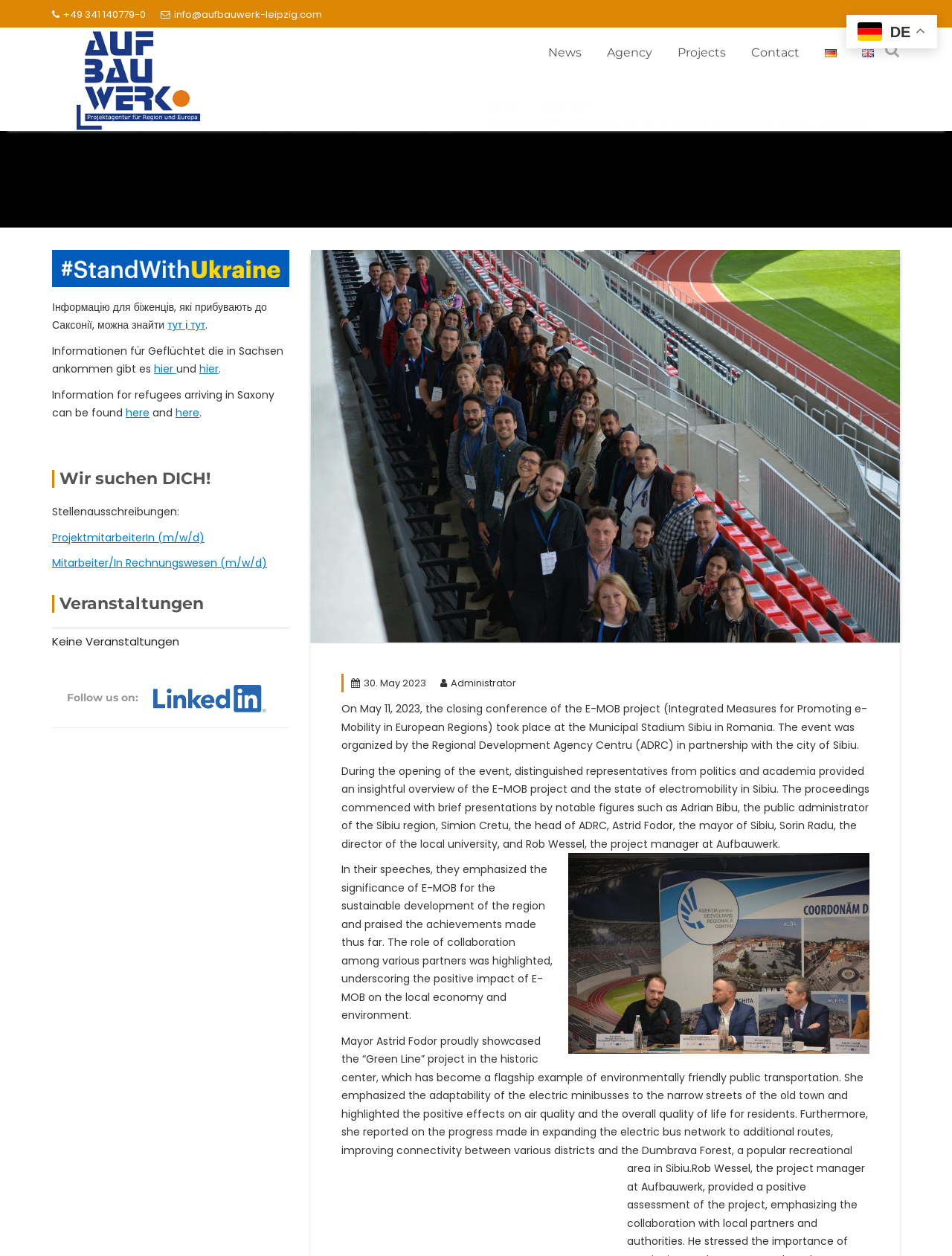Pinpoint the bounding box coordinates of the element that must be clicked to accomplish the following instruction: "Switch to English language". The coordinates should be in the format of four float numbers between 0 and 1, i.e., [left, top, right, bottom].

[0.894, 0.022, 0.93, 0.062]